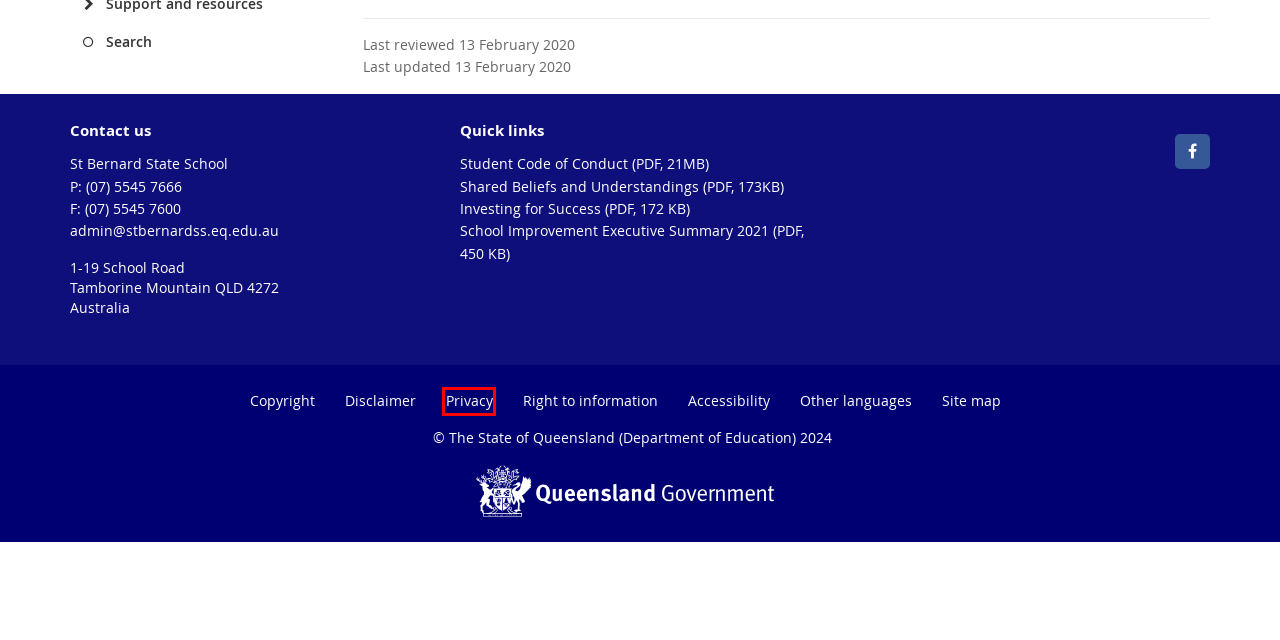You are provided with a screenshot of a webpage that includes a red rectangle bounding box. Please choose the most appropriate webpage description that matches the new webpage after clicking the element within the red bounding box. Here are the candidates:
A. St Bernard State School
B. Privacy | Queensland Government
C. Site map
D. Right to Information
E. Queensland Government | Queensland Government
F. Disclaimer
G. Copyright statement
H. Other languages | Queensland Government

B